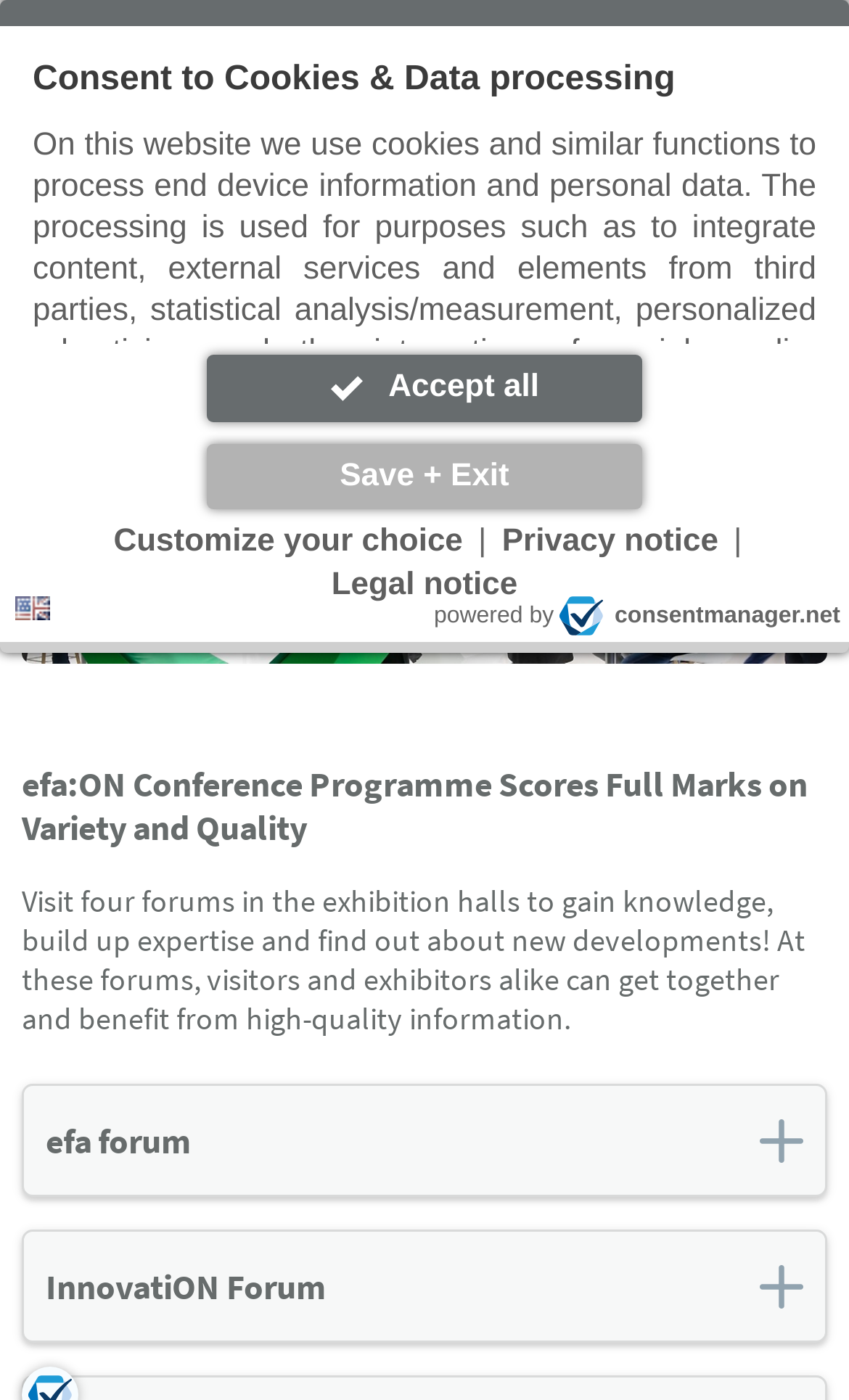Analyze the image and answer the question with as much detail as possible: 
What is the language of the website?

The language of the website is English, as indicated by the button 'Language: en'.